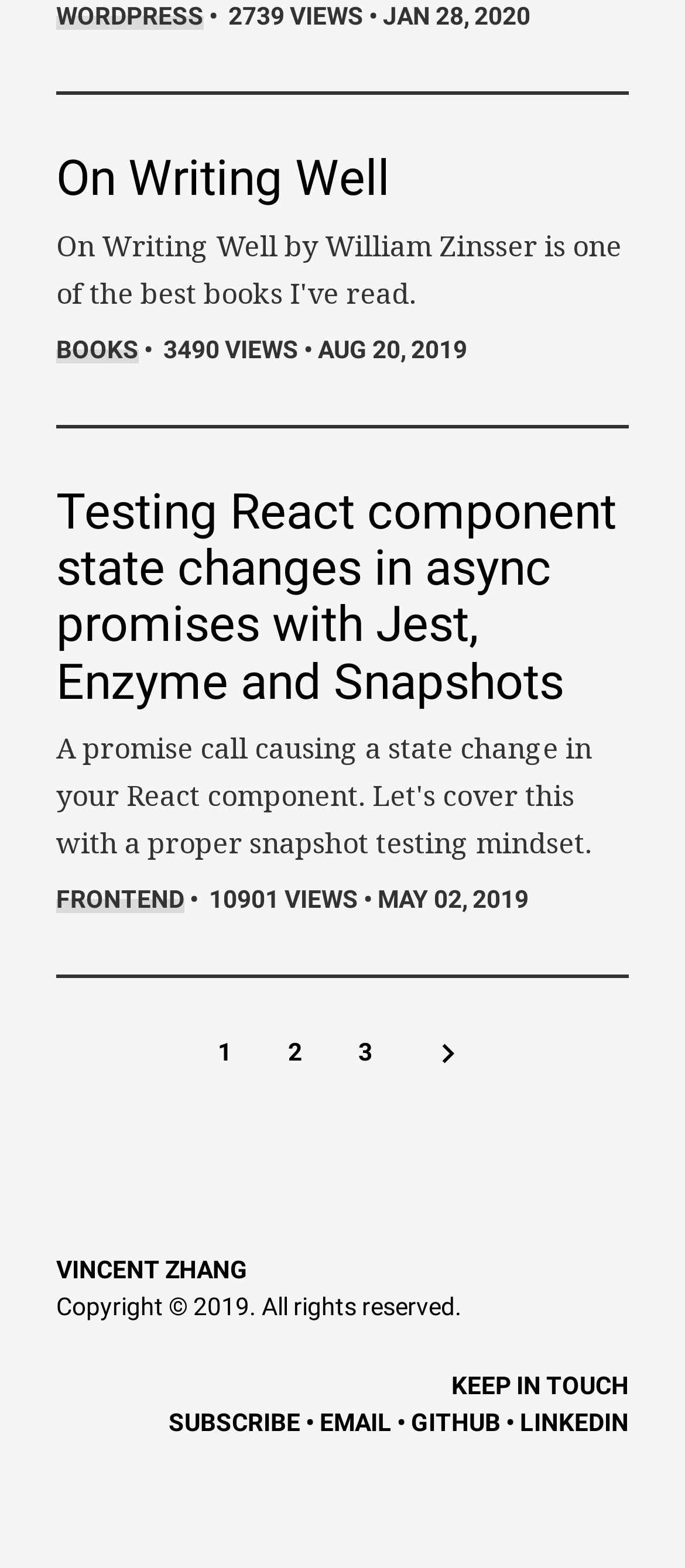Find the bounding box coordinates for the area you need to click to carry out the instruction: "View the 'FRONTEND' category". The coordinates should be four float numbers between 0 and 1, indicated as [left, top, right, bottom].

[0.082, 0.565, 0.269, 0.583]